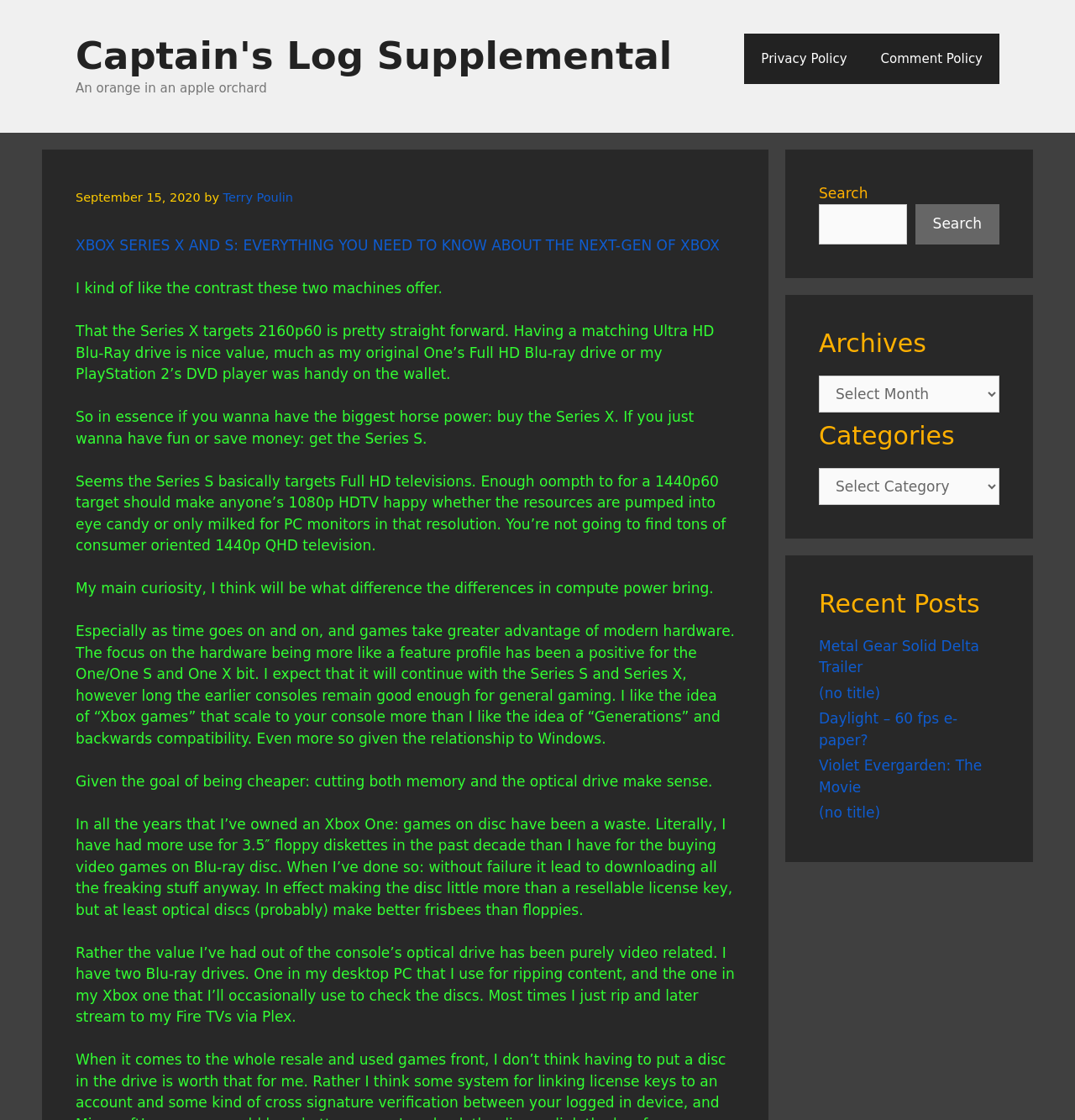Answer the question briefly using a single word or phrase: 
What is the main topic of this webpage?

XBOX SERIES X AND S